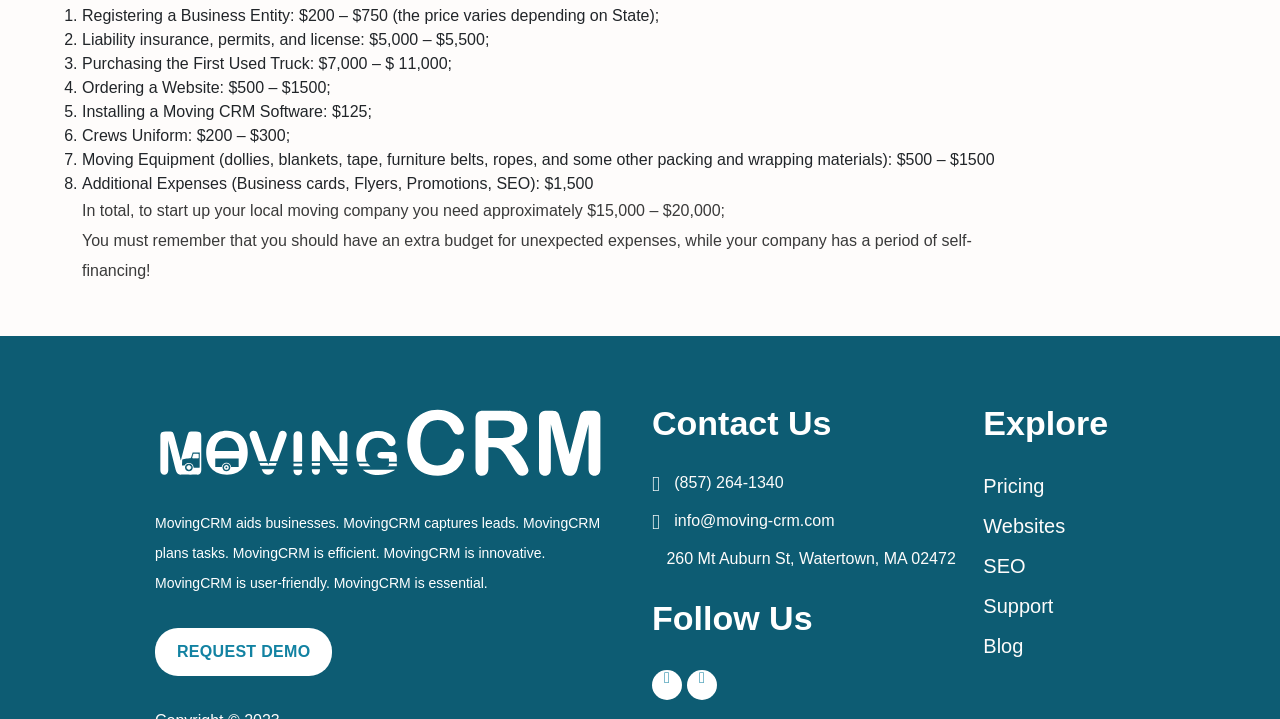Please specify the bounding box coordinates of the element that should be clicked to execute the given instruction: 'Contact us via phone'. Ensure the coordinates are four float numbers between 0 and 1, expressed as [left, top, right, bottom].

[0.509, 0.655, 0.604, 0.689]